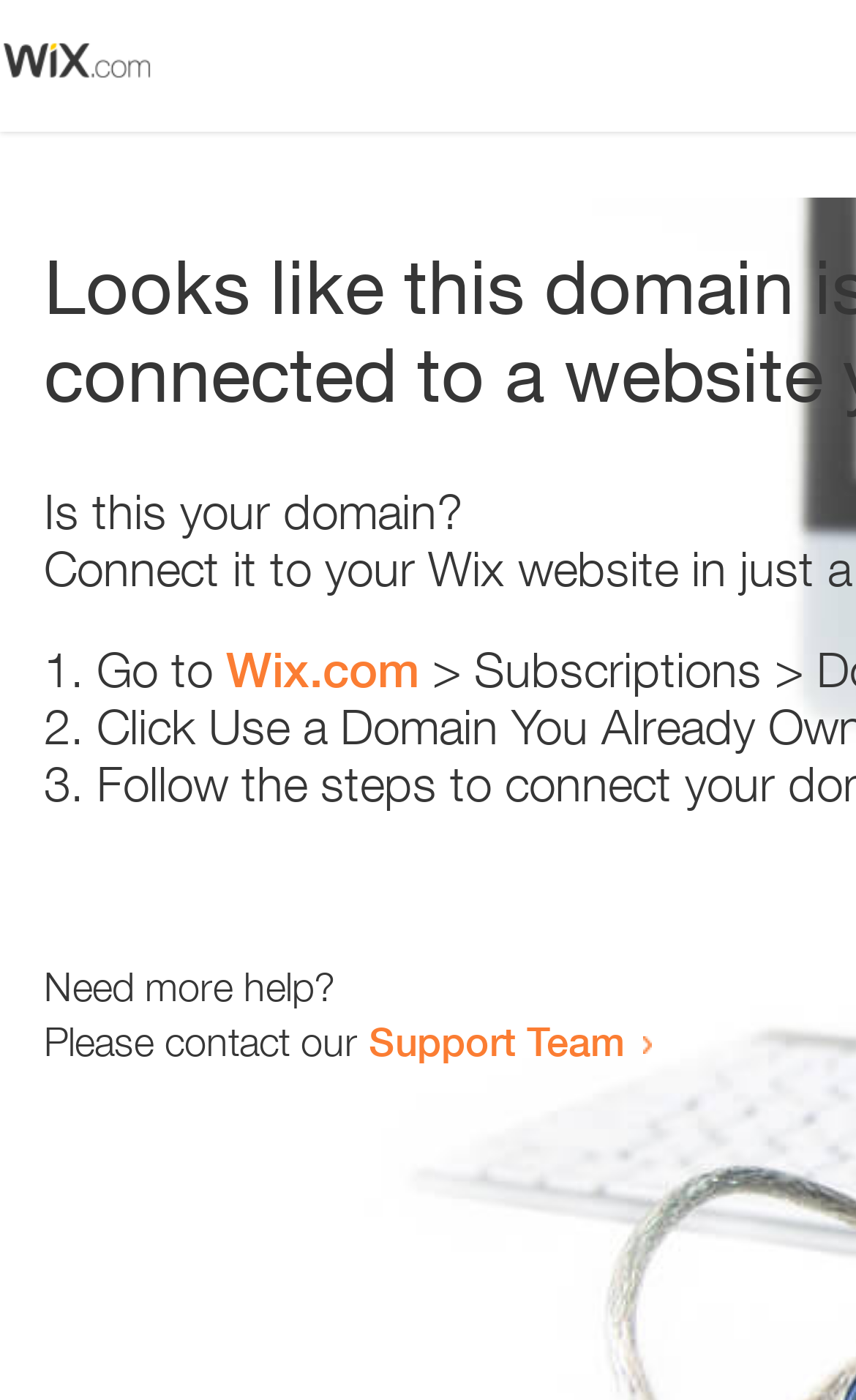Reply to the question with a brief word or phrase: How many list items are there?

3